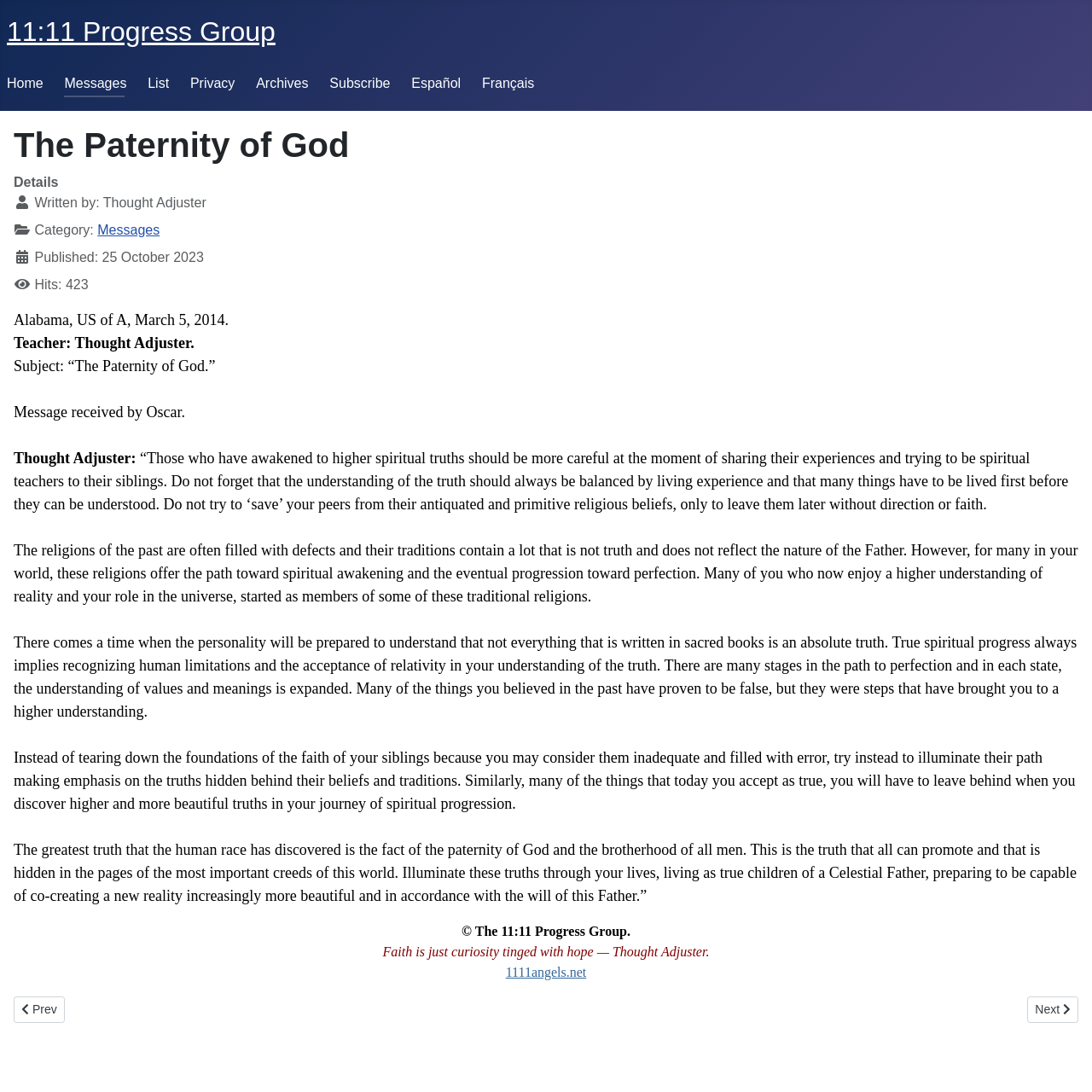Based on the image, please elaborate on the answer to the following question:
What is the name of the author of the message?

The author of the message is mentioned in the description list detail section, where it says 'Written by: Thought Adjuster'.